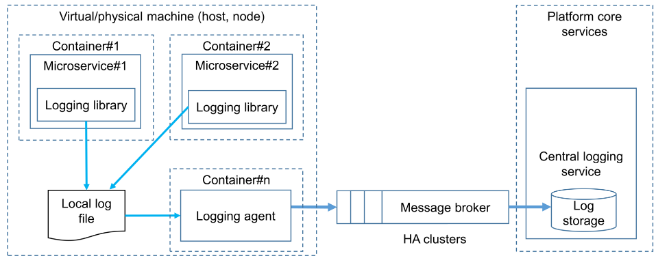With reference to the image, please provide a detailed answer to the following question: What is the benefit of structured logging practices?

Structured logging practices are essential in microservice operations as they aid in the detection of security anomalies by providing a clear and organized way of capturing log messages, thereby enhancing accountability and traceability within the system.